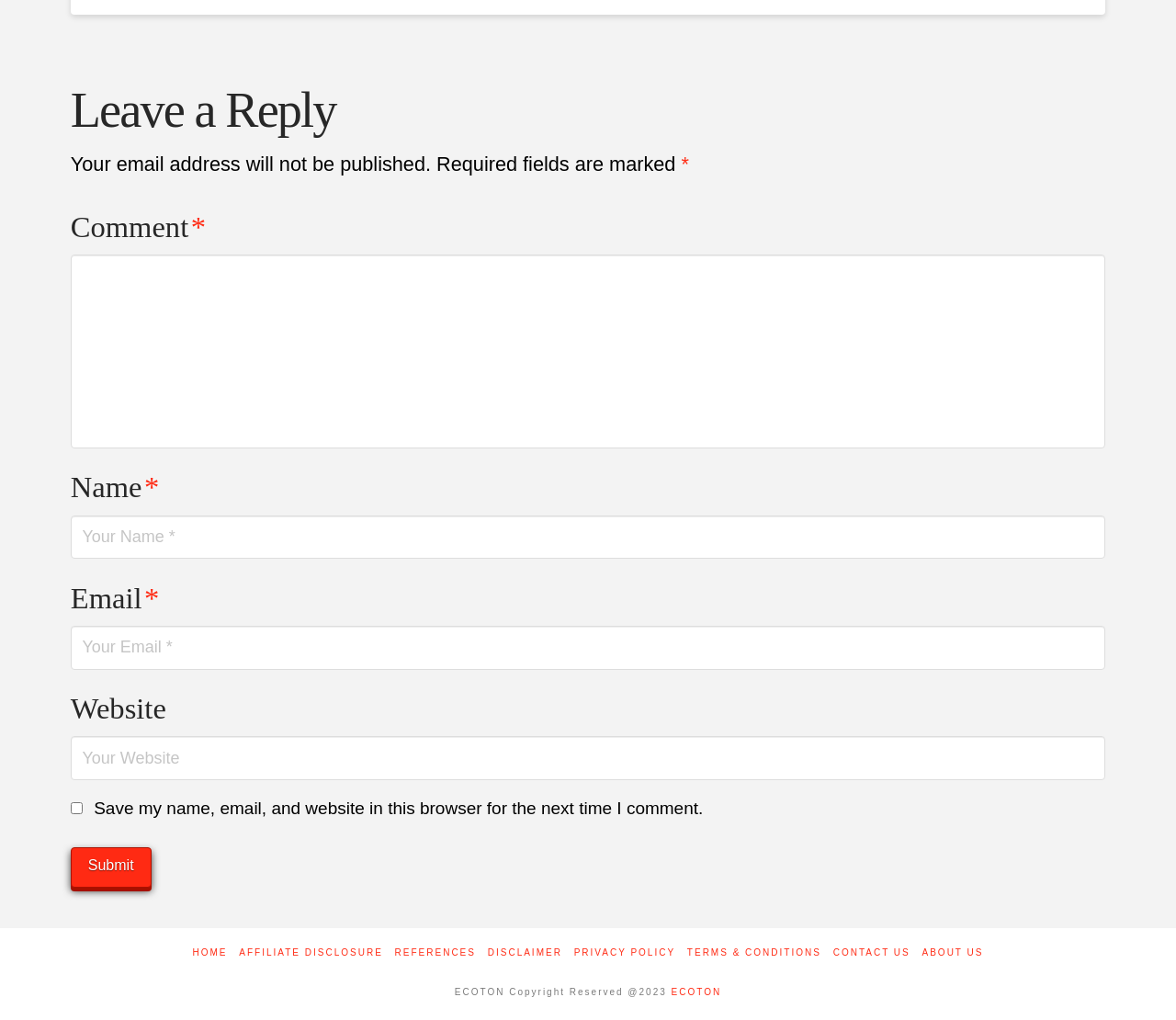What is the text above the 'Comment' textbox?
Respond with a short answer, either a single word or a phrase, based on the image.

Your email address will not be published.